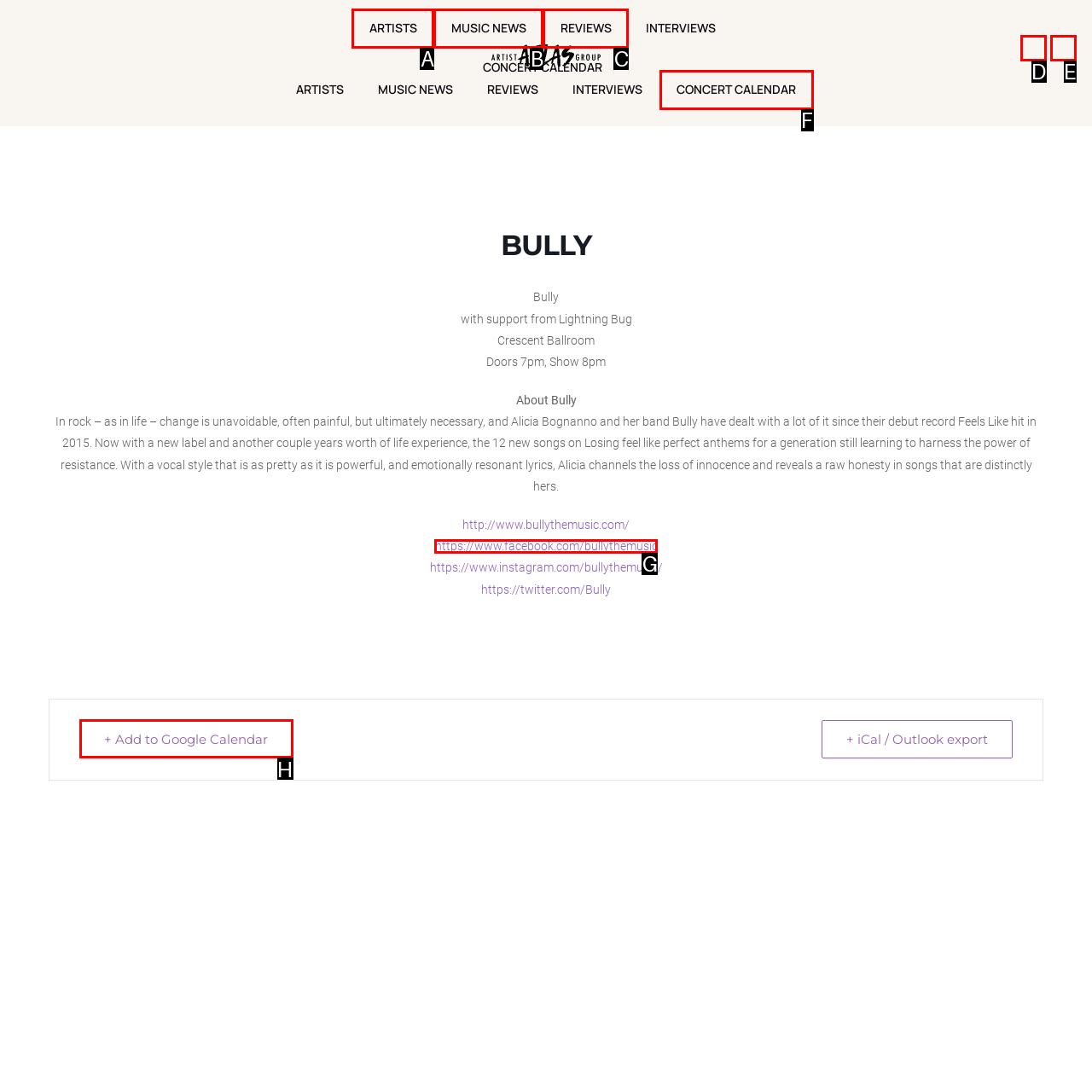Identify the option that corresponds to: + Add to Google Calendar
Respond with the corresponding letter from the choices provided.

H